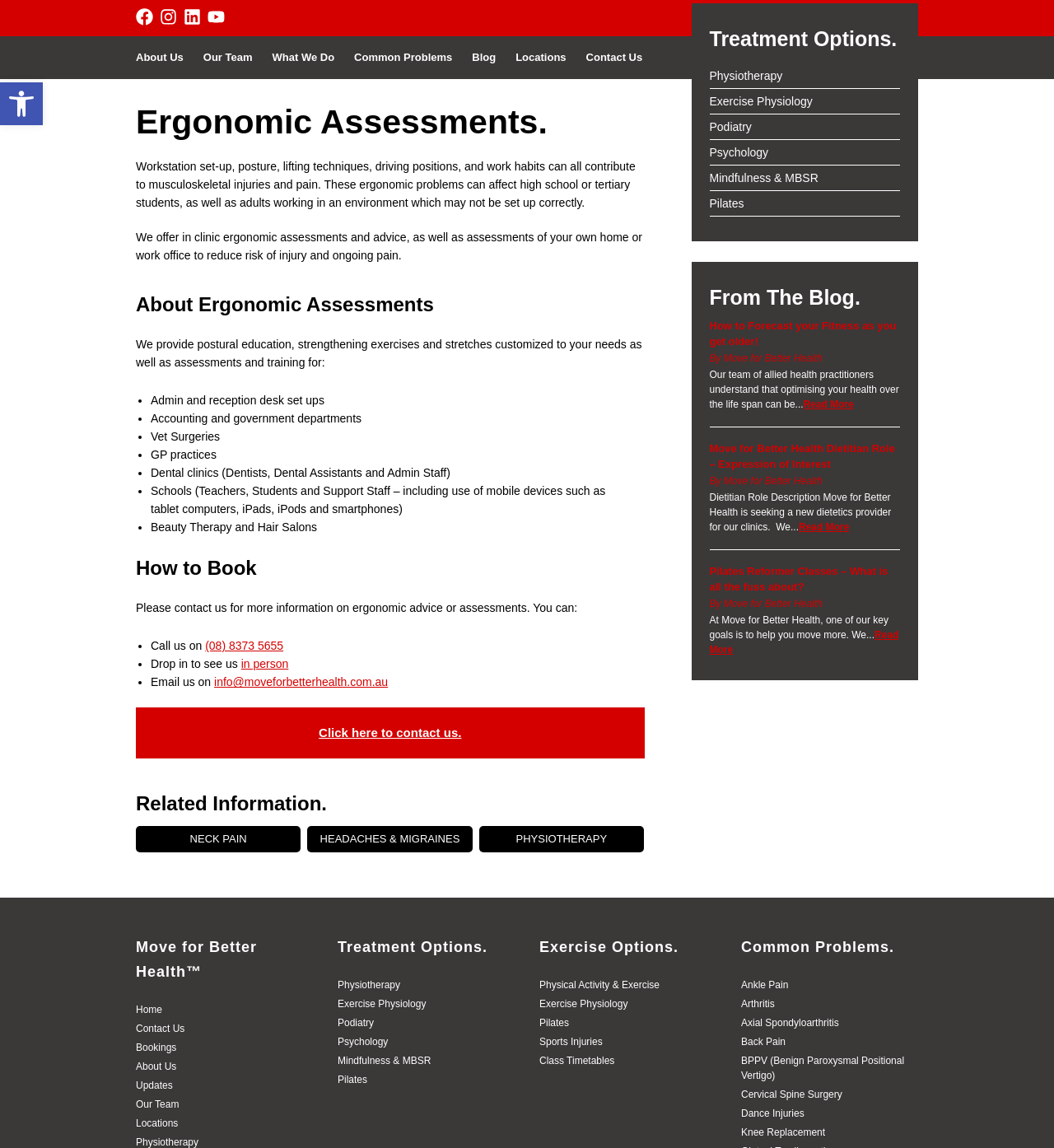What types of workplaces can benefit from ergonomic assessments?
Could you give a comprehensive explanation in response to this question?

The webpage lists various industries that can benefit from ergonomic assessments, including admin and reception desk set ups, accounting and government departments, vet surgeries, GP practices, dental clinics, schools, and beauty therapy and hair salons. This information is provided in the list markers and static text under the heading 'About Ergonomic Assessments'.